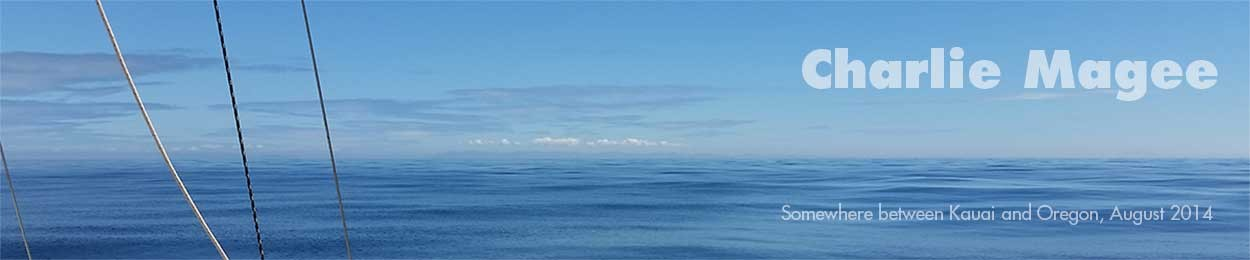What is written on the right side of the image?
Identify the answer in the screenshot and reply with a single word or phrase.

Charlie Magee